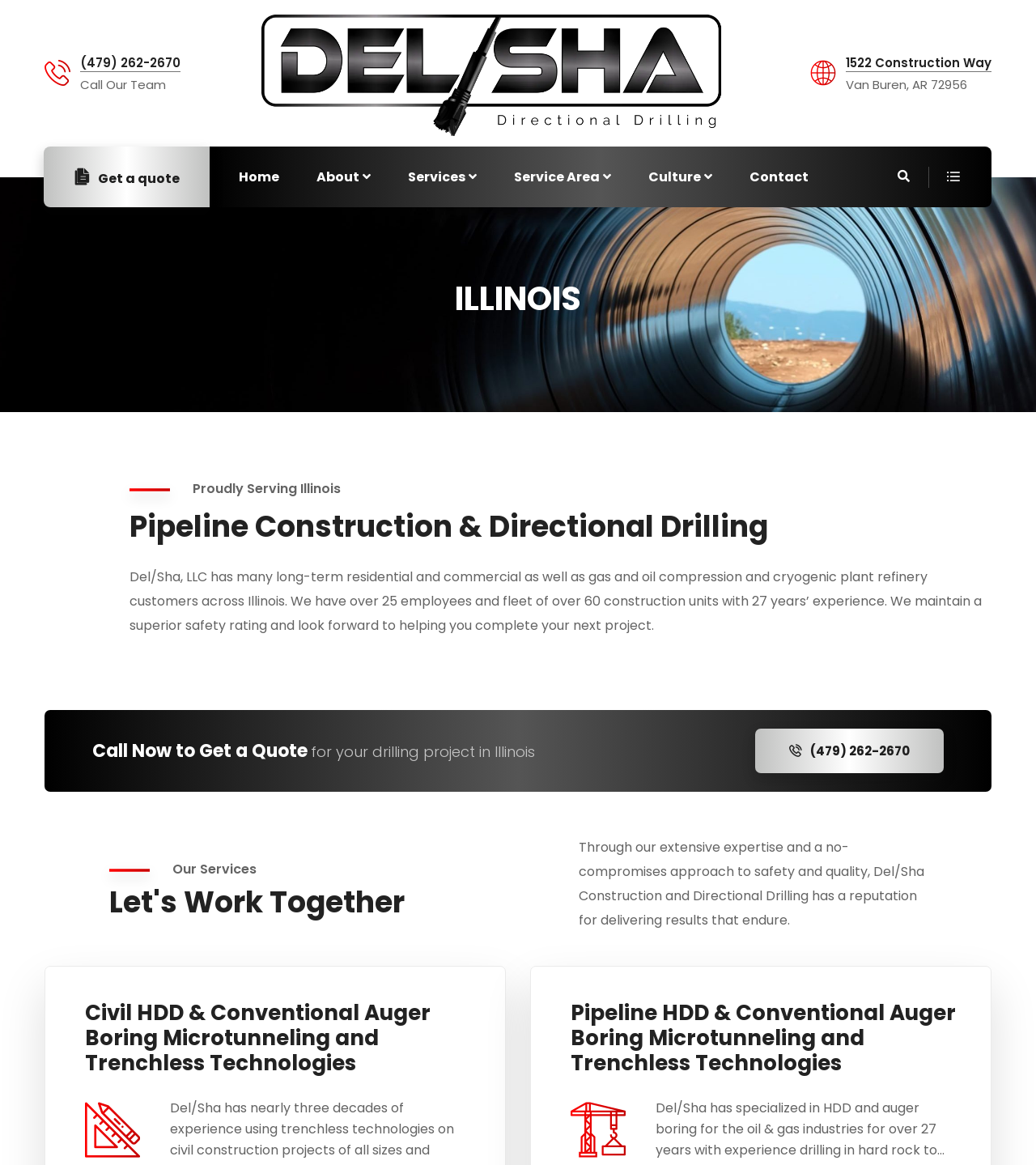Look at the image and write a detailed answer to the question: 
What is the address of Del/Sha Directional Drilling?

I found the address by looking at the top-right corner of the webpage, where it lists the address as '1522 Construction Way, Van Buren, AR 72956'. This is likely the address of Del/Sha Directional Drilling.